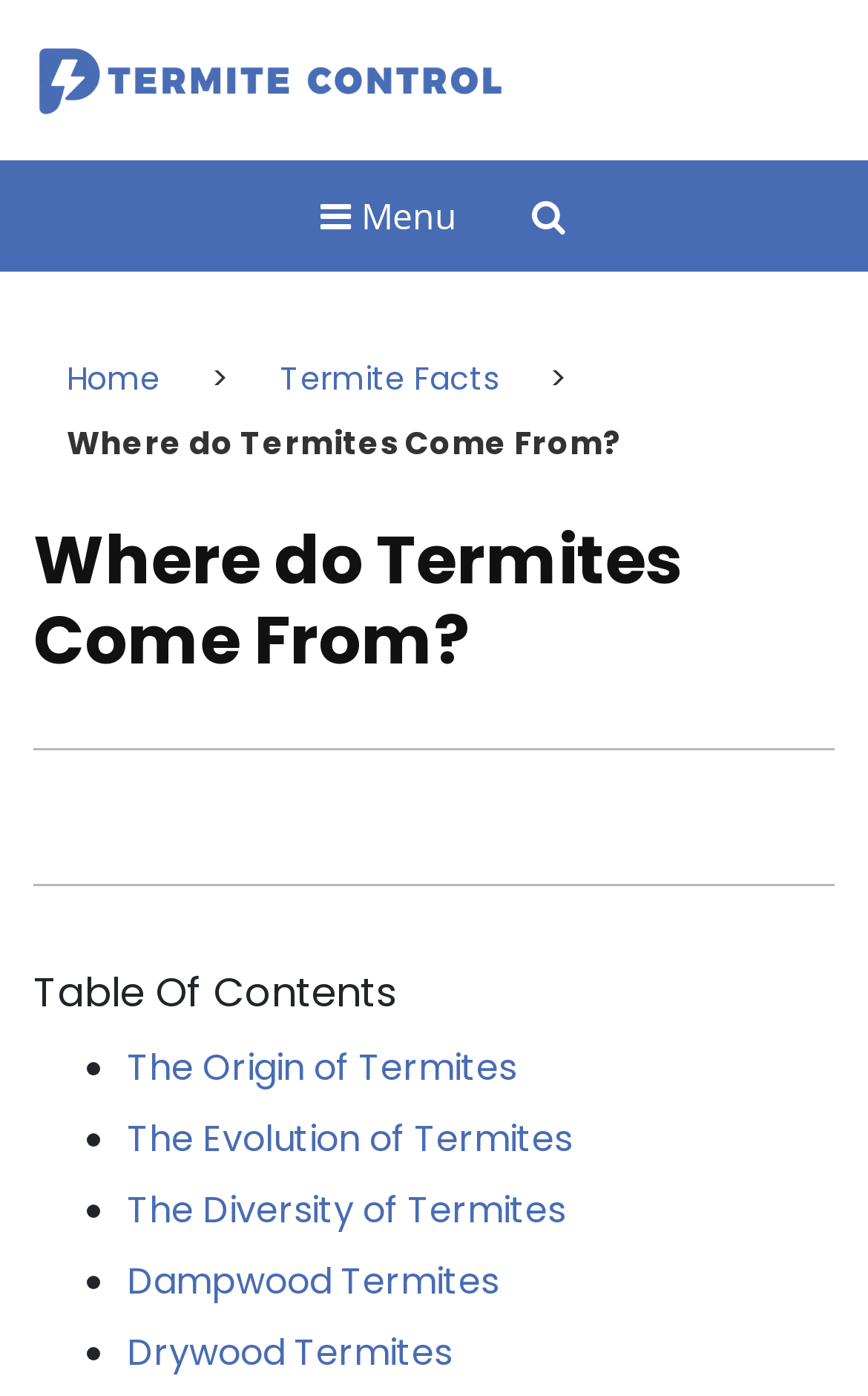Determine the bounding box coordinates of the region to click in order to accomplish the following instruction: "learn about the origin of termites". Provide the coordinates as four float numbers between 0 and 1, specifically [left, top, right, bottom].

[0.146, 0.747, 0.595, 0.784]